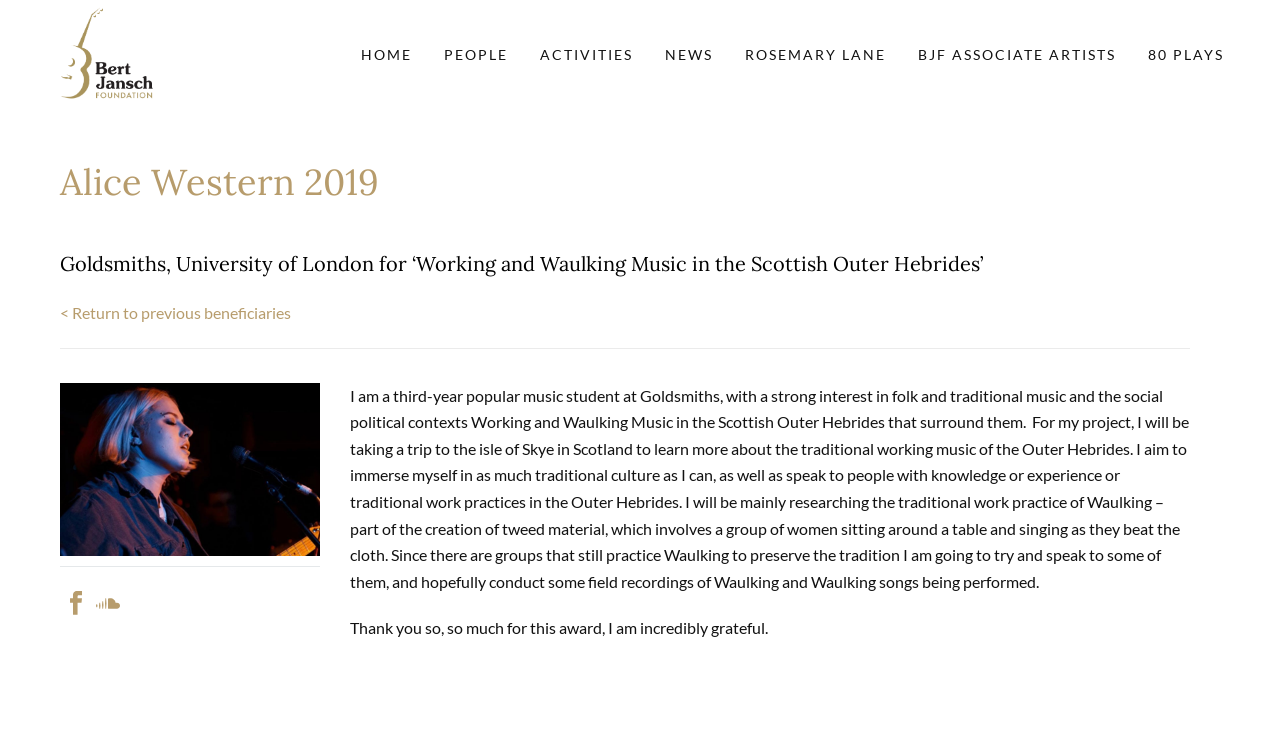How many links are there in the top navigation menu?
Using the information from the image, give a concise answer in one word or a short phrase.

7